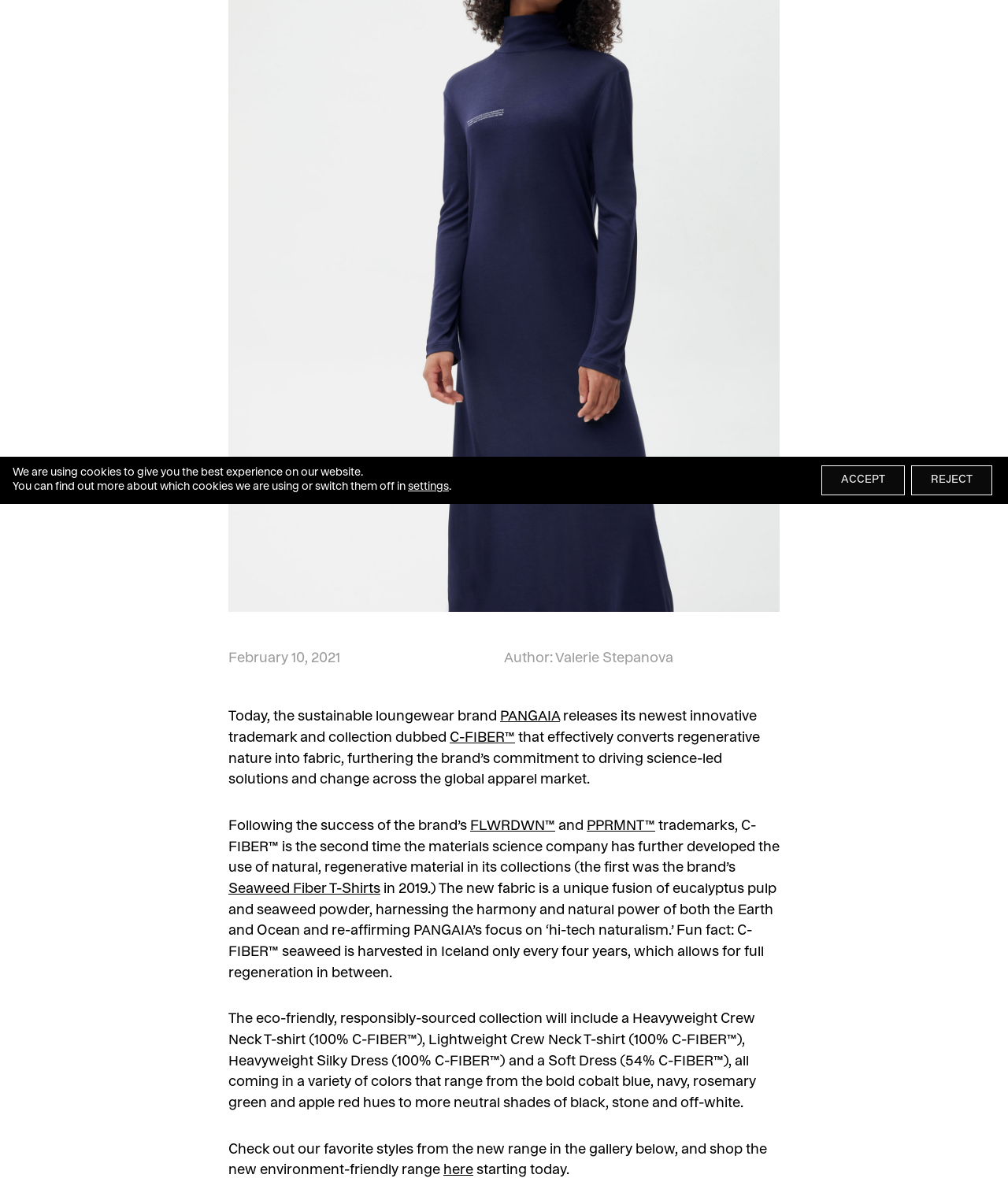Extract the bounding box coordinates of the UI element described by: "Community Needs Assessment". The coordinates should include four float numbers ranging from 0 to 1, e.g., [left, top, right, bottom].

None